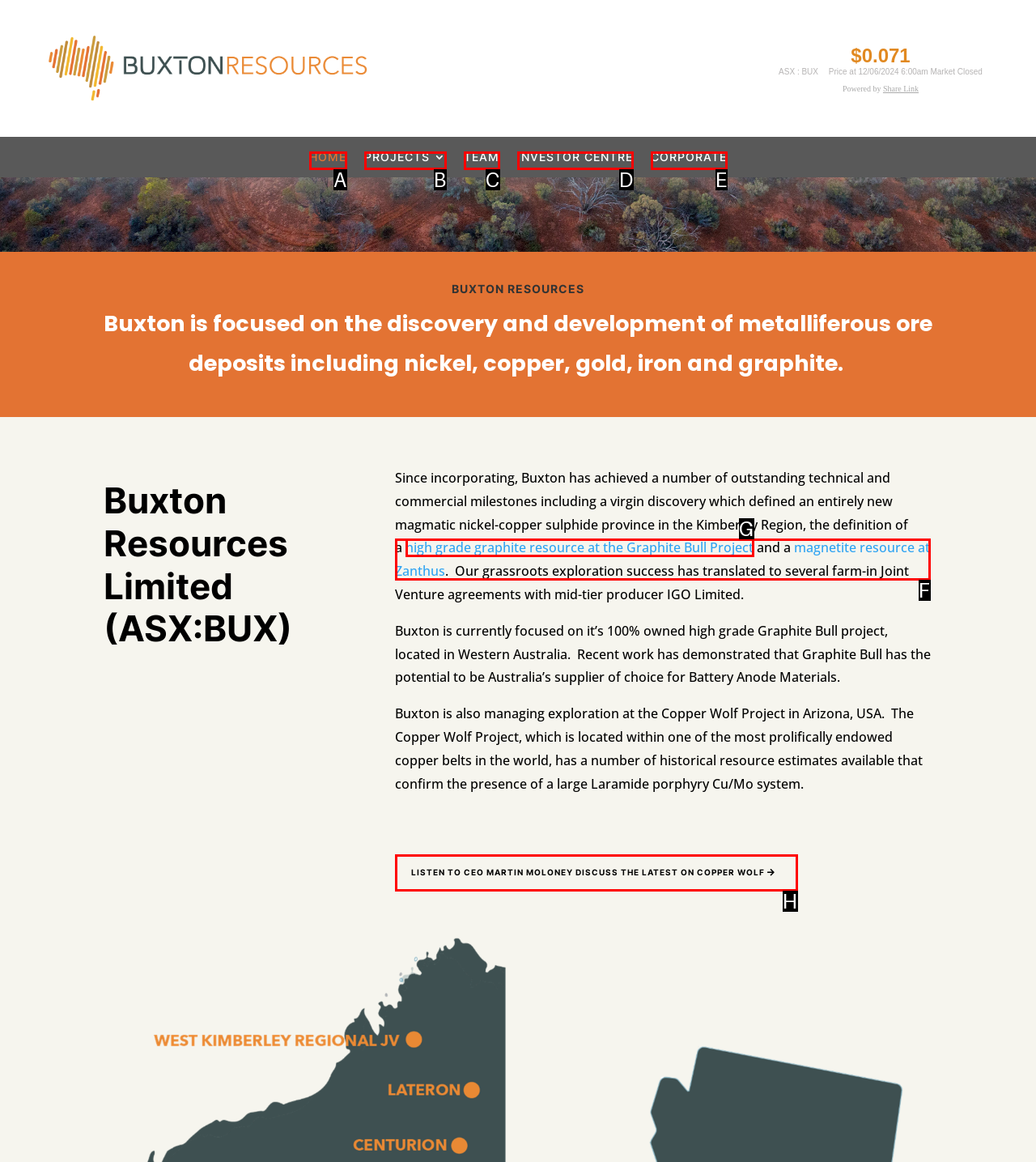Identify the UI element that corresponds to this description: Corporate
Respond with the letter of the correct option.

E